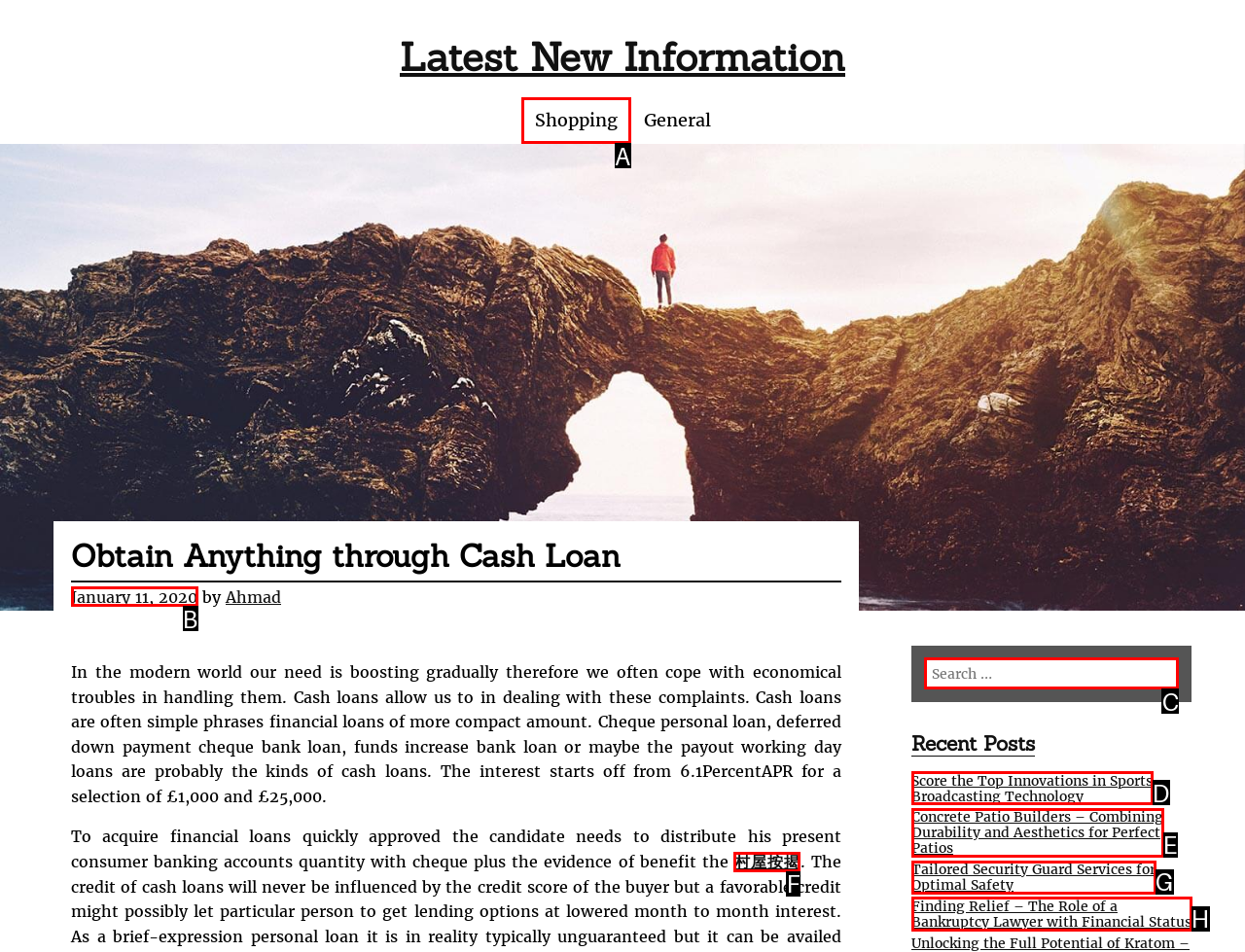Determine which HTML element best suits the description: January 11, 2020January 20, 2020. Reply with the letter of the matching option.

B